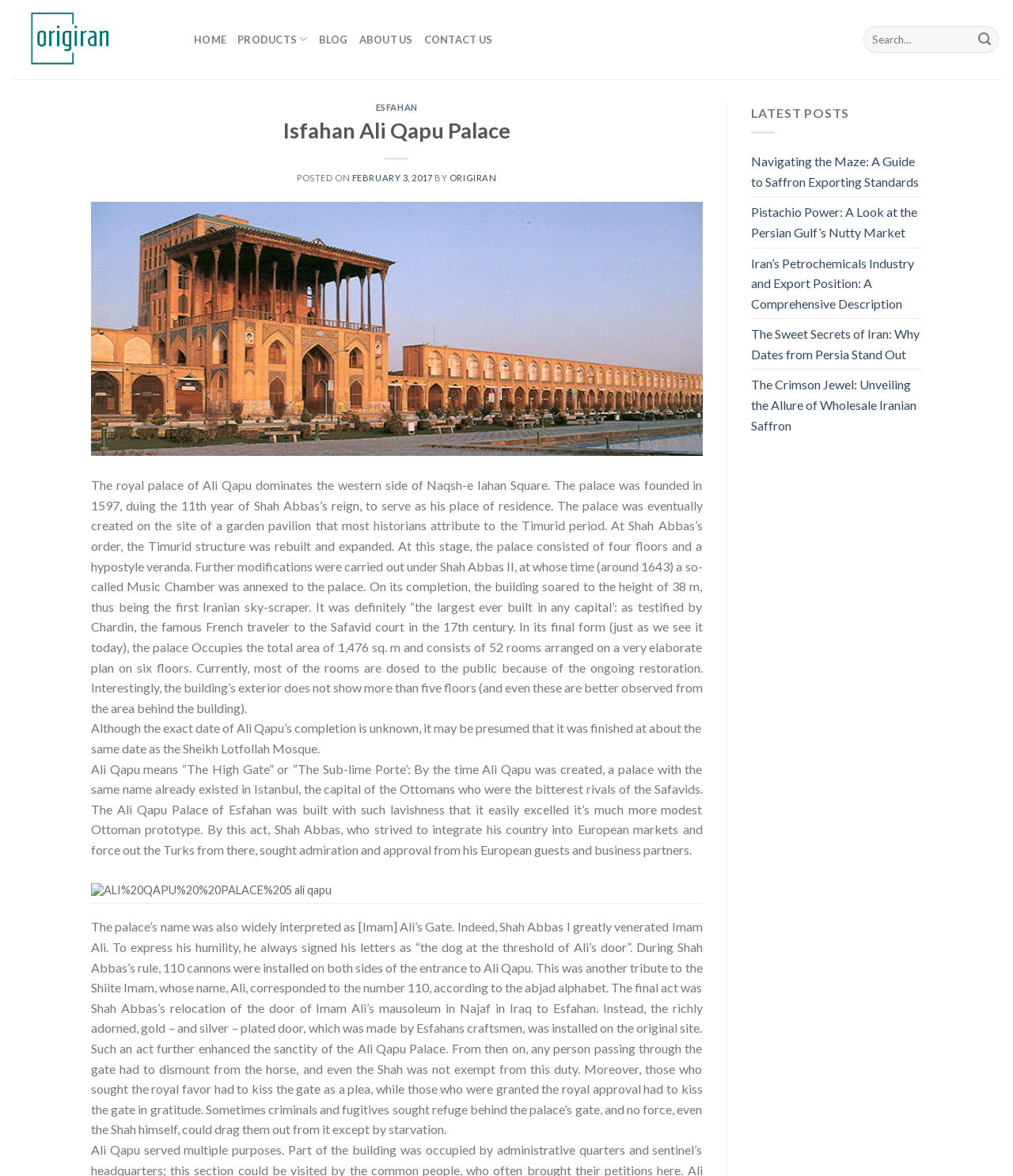Please determine the bounding box coordinates of the clickable area required to carry out the following instruction: "View the ESFAHAN link". The coordinates must be four float numbers between 0 and 1, represented as [left, top, right, bottom].

[0.109, 0.087, 0.675, 0.095]